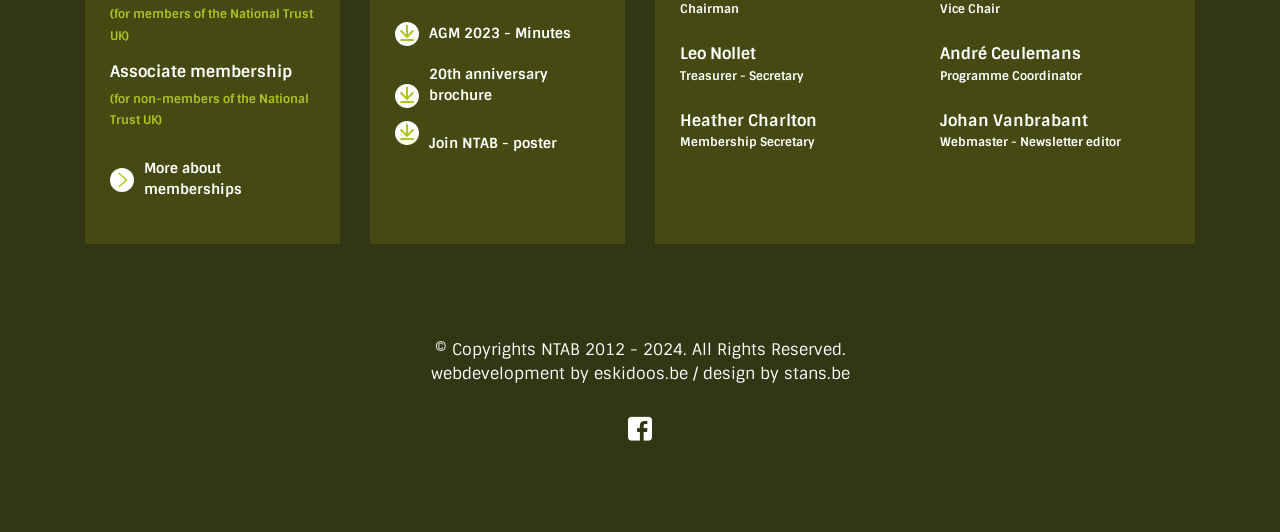What is the role of Heather Charlton in NTAB?
Please describe in detail the information shown in the image to answer the question.

Heather Charlton's role can be found in the section with the heading 'Heather Charlton' which is preceded by the text 'Treasurer - Secretary'.